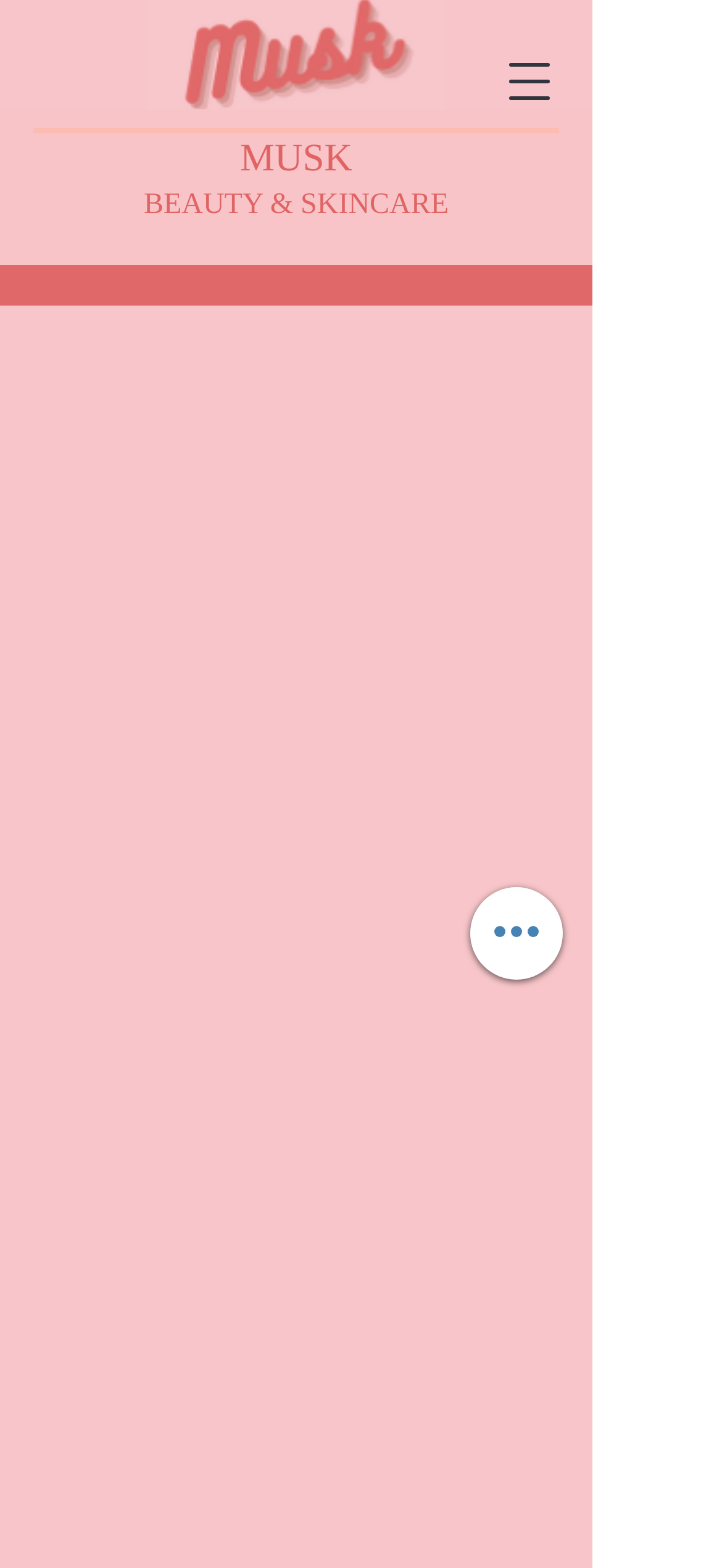Please give a succinct answer to the question in one word or phrase:
What is the name of the section that describes the terms and conditions?

TERMS AND CONDITIONS